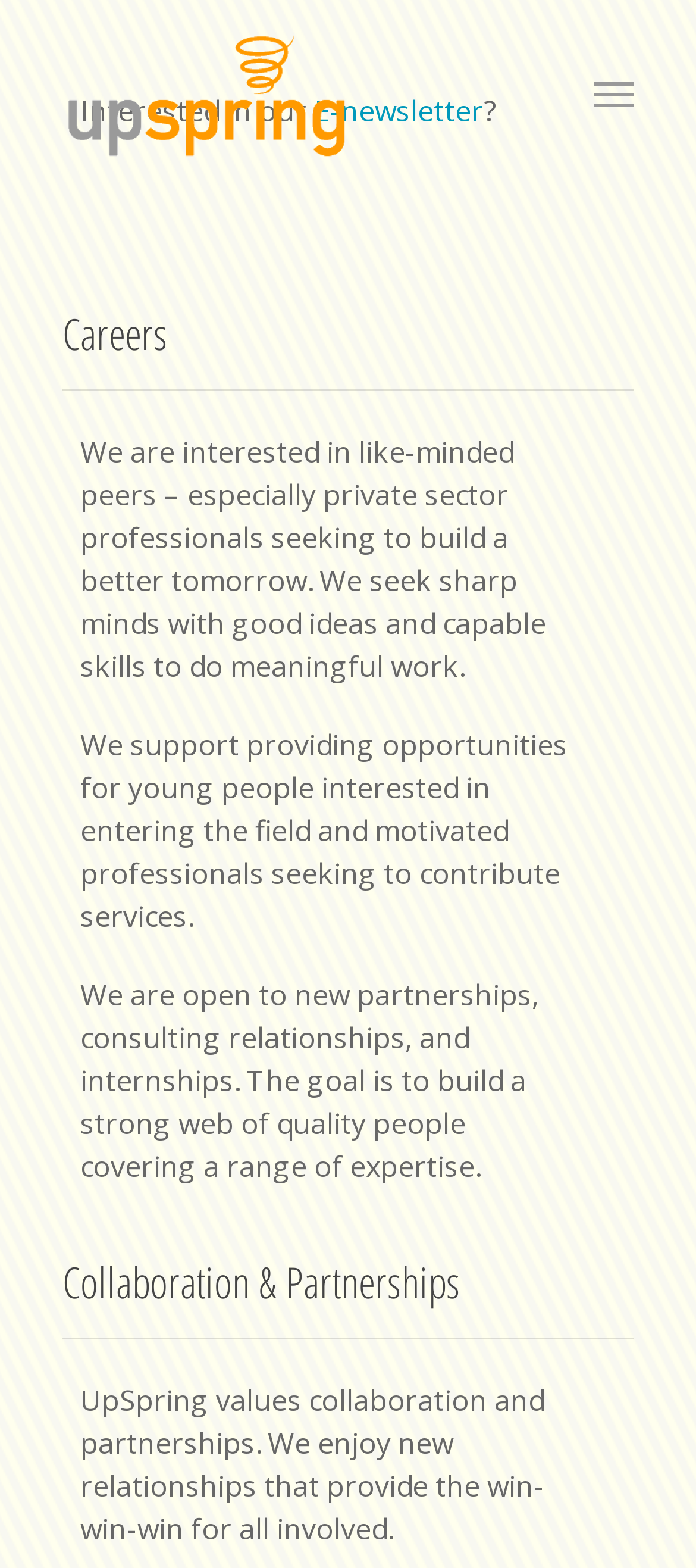With reference to the image, please provide a detailed answer to the following question: What type of relationships is UpSpring open to?

According to the webpage, UpSpring is open to new partnerships, consulting relationships, and internships, with the goal of building a strong web of quality people covering a range of expertise.